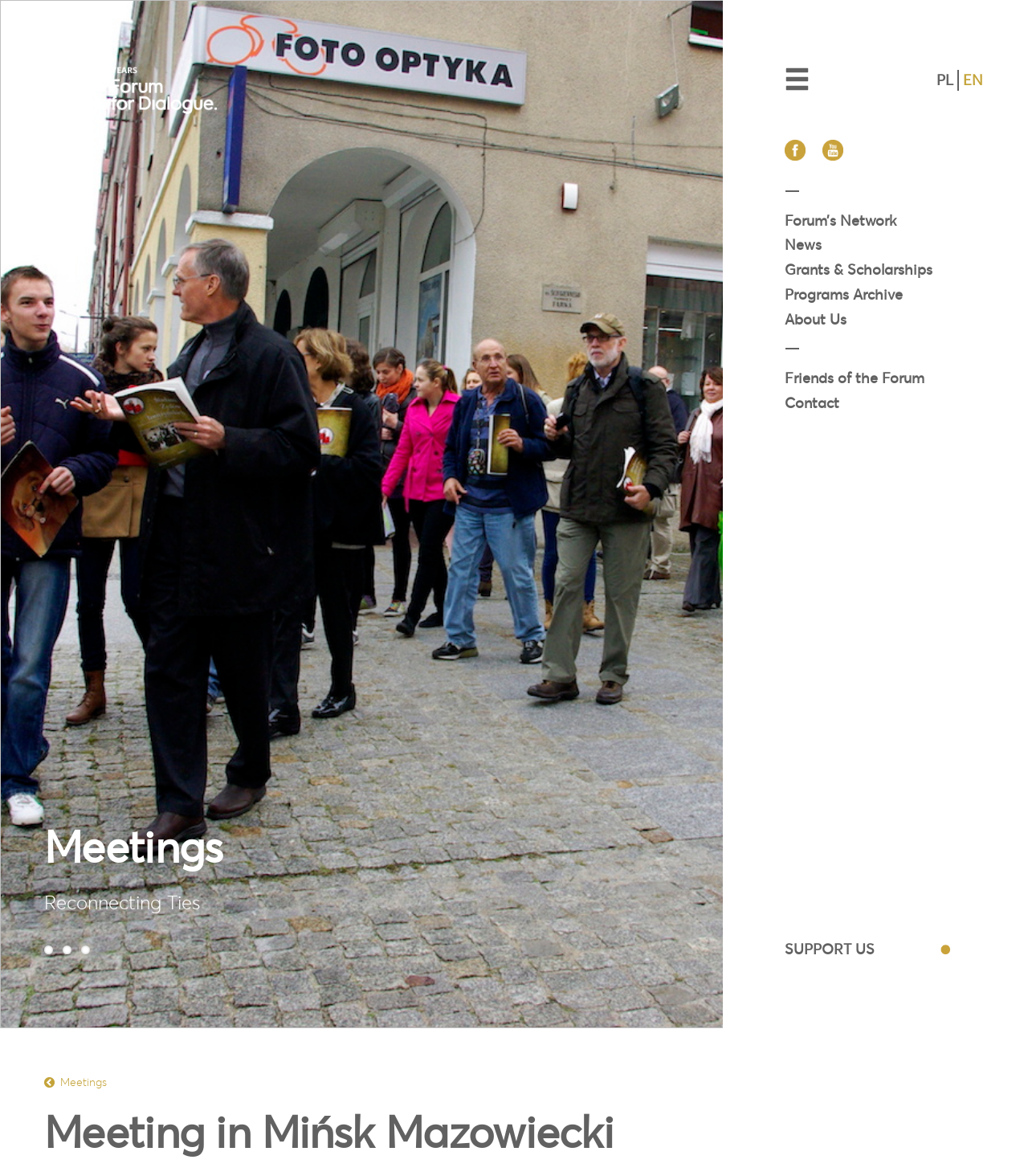Use a single word or phrase to answer the following:
What is the name of the section below the main menu?

Meetings